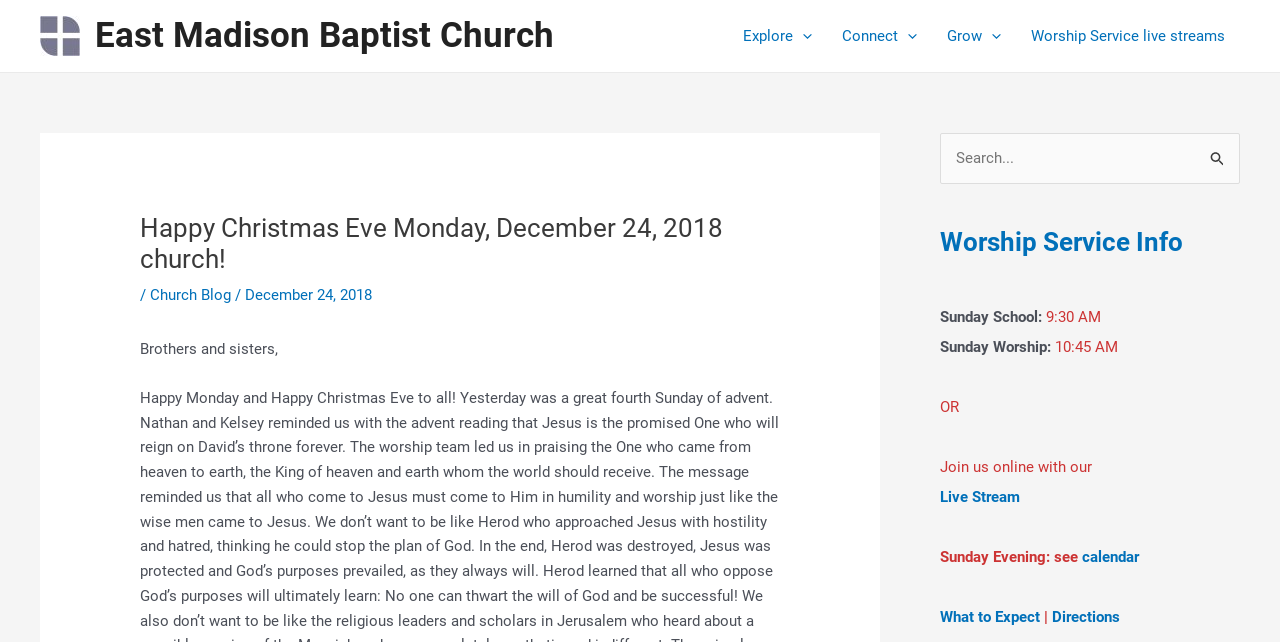What can be found on the calendar?
Provide a detailed and extensive answer to the question.

The calendar can be accessed through the link 'calendar' and it is mentioned that Sunday Evening events can be found on the calendar.